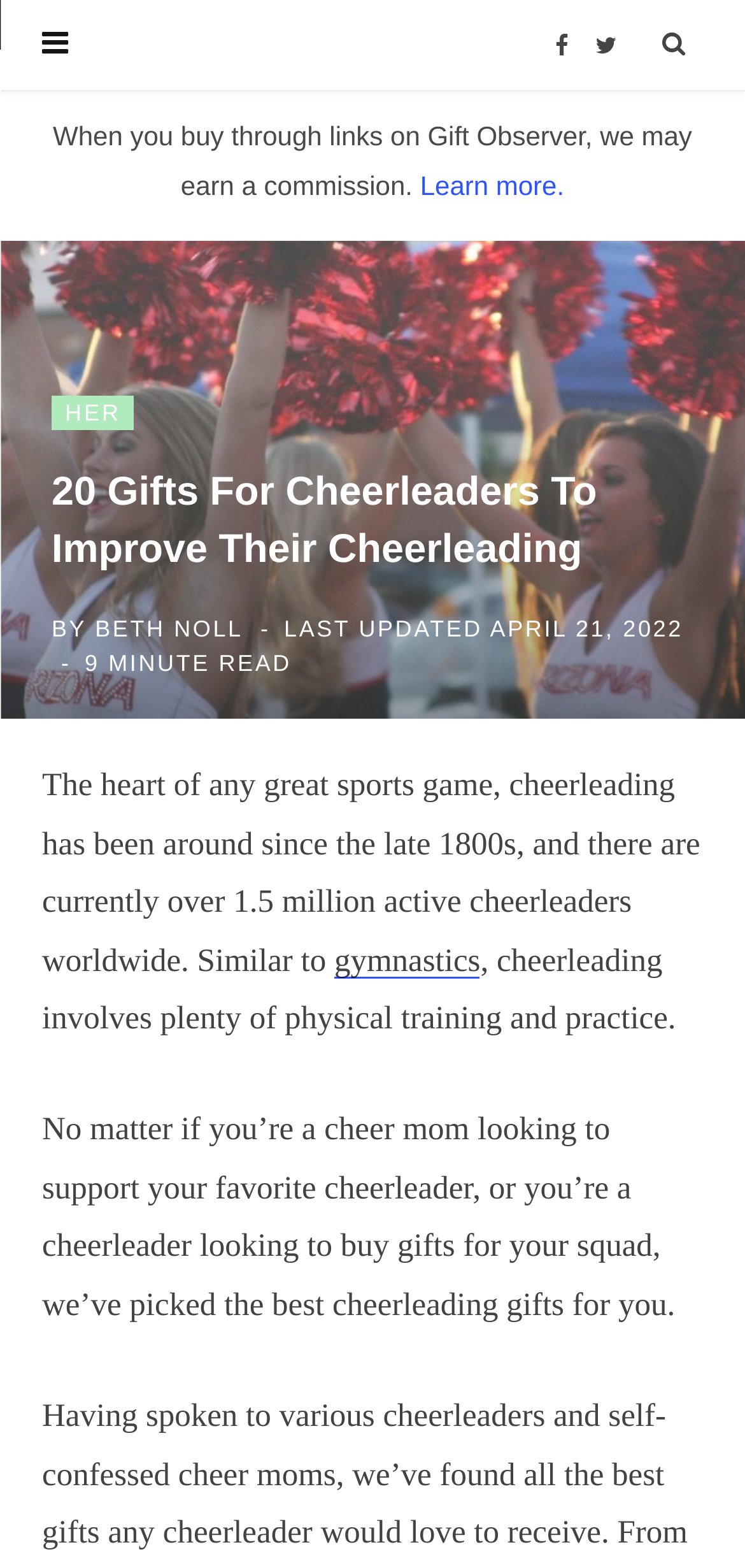Craft a detailed narrative of the webpage's structure and content.

This webpage is about gifts for cheerleaders, with a focus on helping them improve their cheerleading skills. At the top right corner, there are social media links to Facebook and Twitter. Below these links, there is a disclaimer stating that the website may earn a commission when visitors buy through links on the page. 

Next to the disclaimer, there is a "Learn more" link. On the left side, there is a link to "HER" and a heading that reads "20 Gifts For Cheerleaders To Improve Their Cheerleading". Below the heading, the author's name "BETH NOLL" is mentioned, along with the date "LAST UPDATED APRIL 21, 2022" on the right side. 

The main content of the webpage starts with a brief introduction to cheerleading, mentioning its history and the number of active cheerleaders worldwide. The text also compares cheerleading to gymnastics, with a link to the latter. The introduction is followed by a paragraph explaining the purpose of the webpage, which is to provide gift ideas for cheerleaders, whether it's for a cheer mom or a cheerleader looking to buy gifts for their squad.